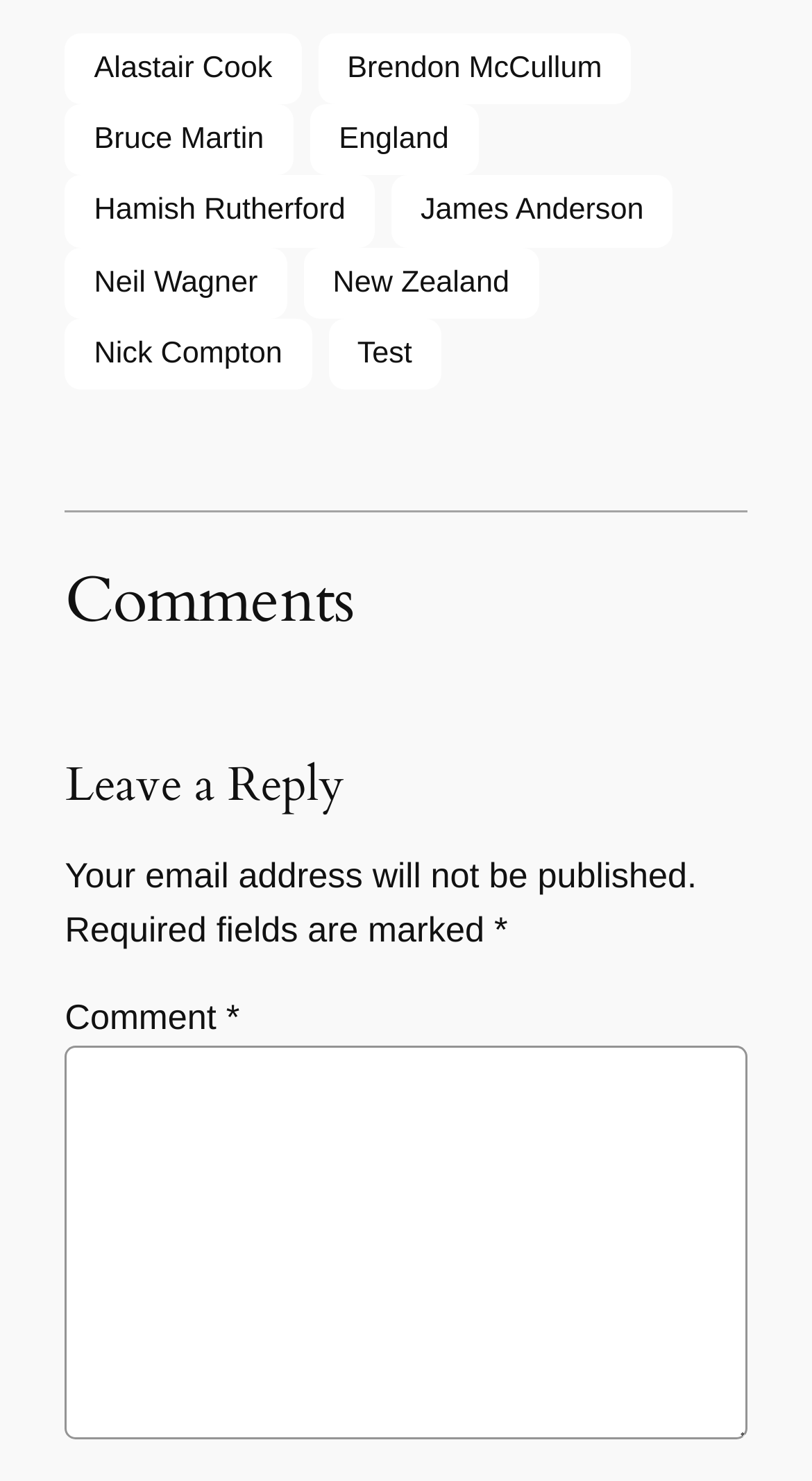Determine the bounding box coordinates for the region that must be clicked to execute the following instruction: "Click on Test".

[0.404, 0.215, 0.544, 0.263]